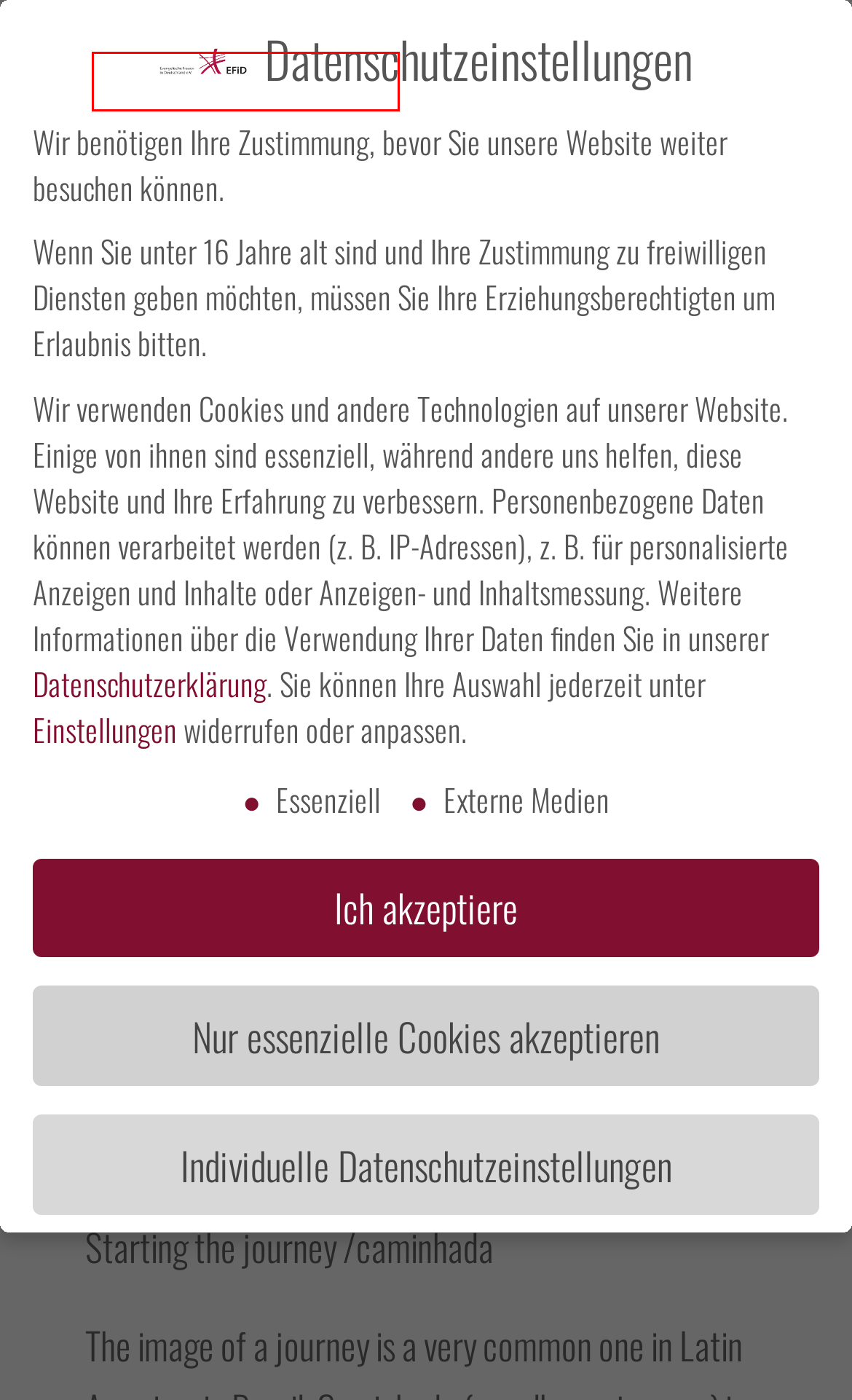Given a screenshot of a webpage with a red bounding box around an element, choose the most appropriate webpage description for the new page displayed after clicking the element within the bounding box. Here are the candidates:
A. Archiv - Evangelische Frauen in Deutschland
B. Evangelische Frauen in Deutschland e.V. - Evangelische Frauen in Deutschland
C. Archiv Ökumene - Evangelische Frauen in Deutschland
D. Datenschutz
E. Archiv - Feministische Theologie - Evangelische Frauen in Deutschland
F. Archiv - Publikationen - Evangelische Frauen in Deutschland
G. Ihr Kontakt zum Fachbereich
H. Impressum

B